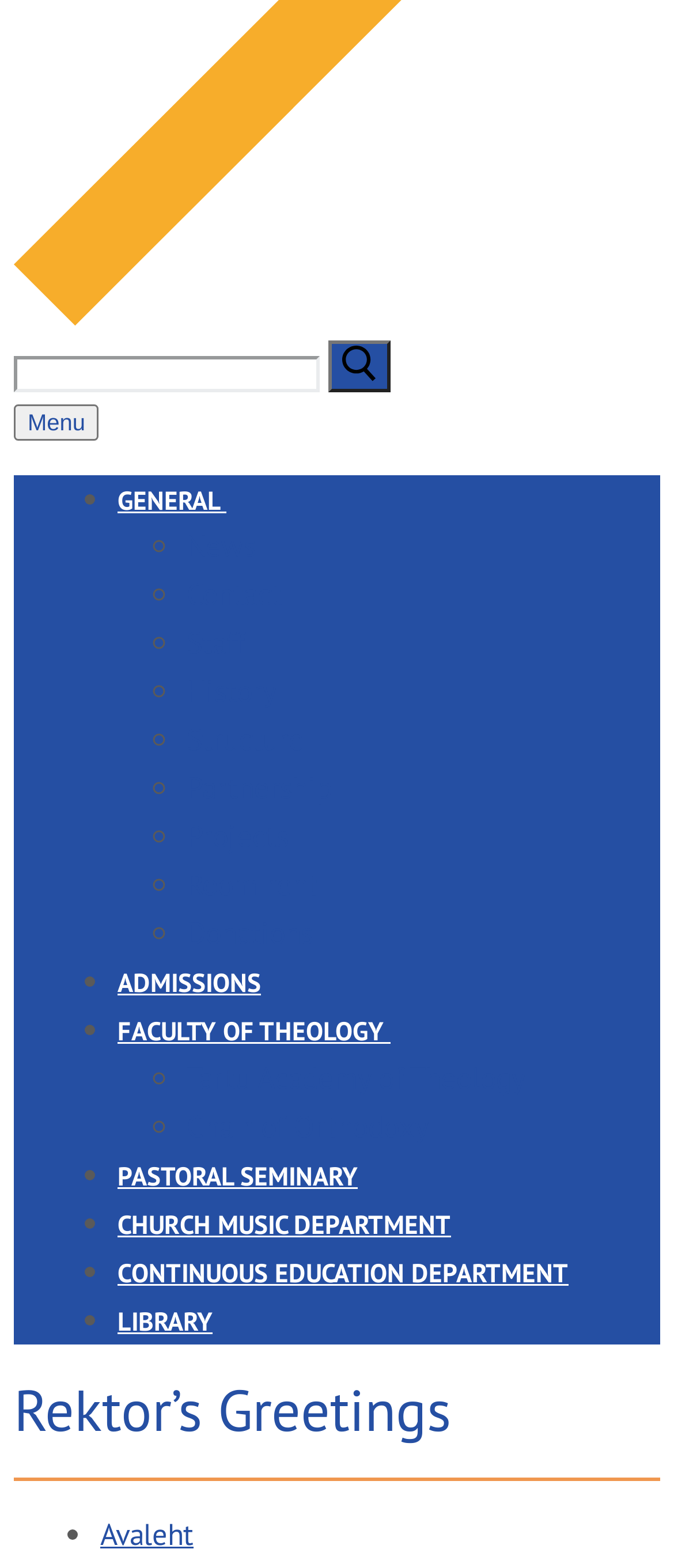Predict the bounding box for the UI component with the following description: "Continuous Education Department".

[0.174, 0.801, 0.844, 0.822]